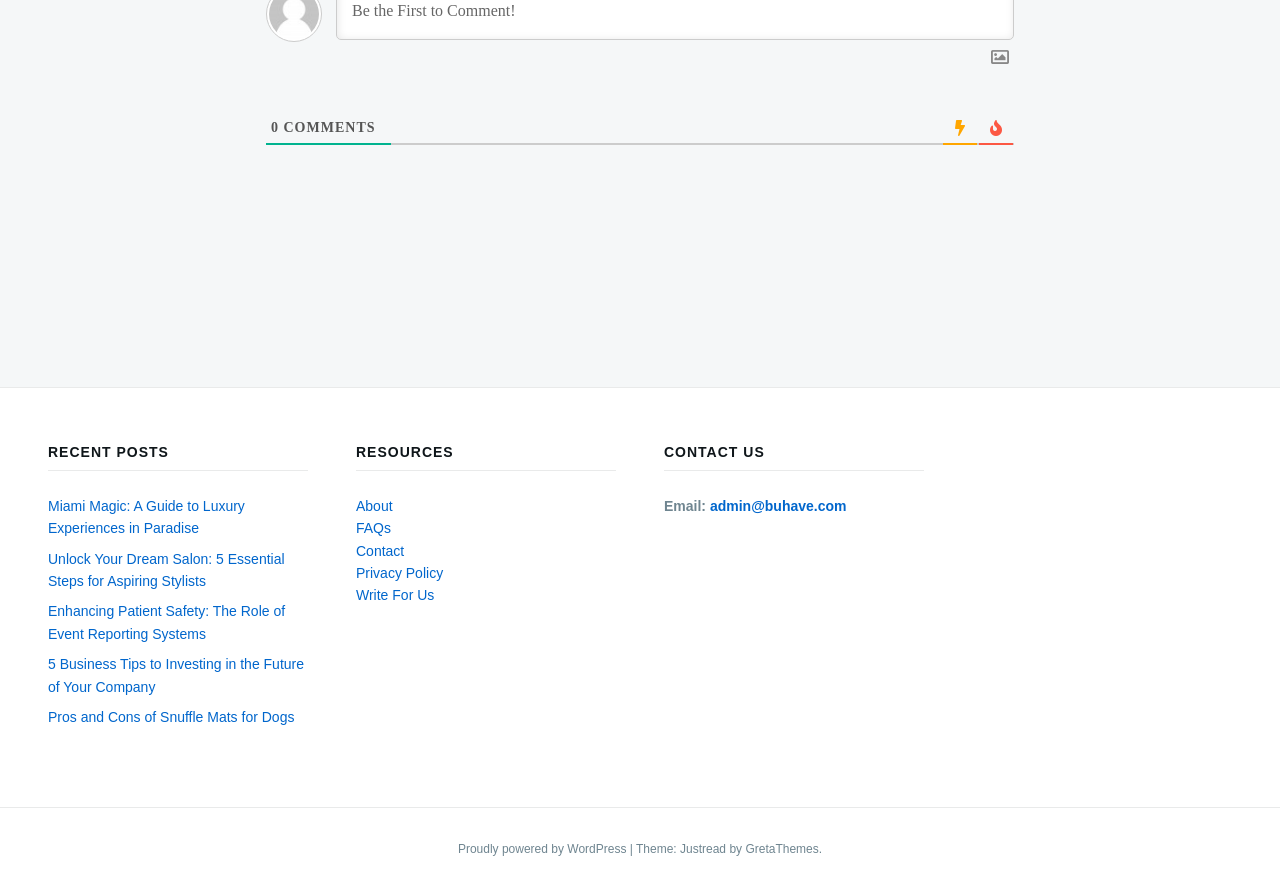Identify the bounding box coordinates of the area that should be clicked in order to complete the given instruction: "Check the privacy policy". The bounding box coordinates should be four float numbers between 0 and 1, i.e., [left, top, right, bottom].

[0.278, 0.634, 0.346, 0.652]